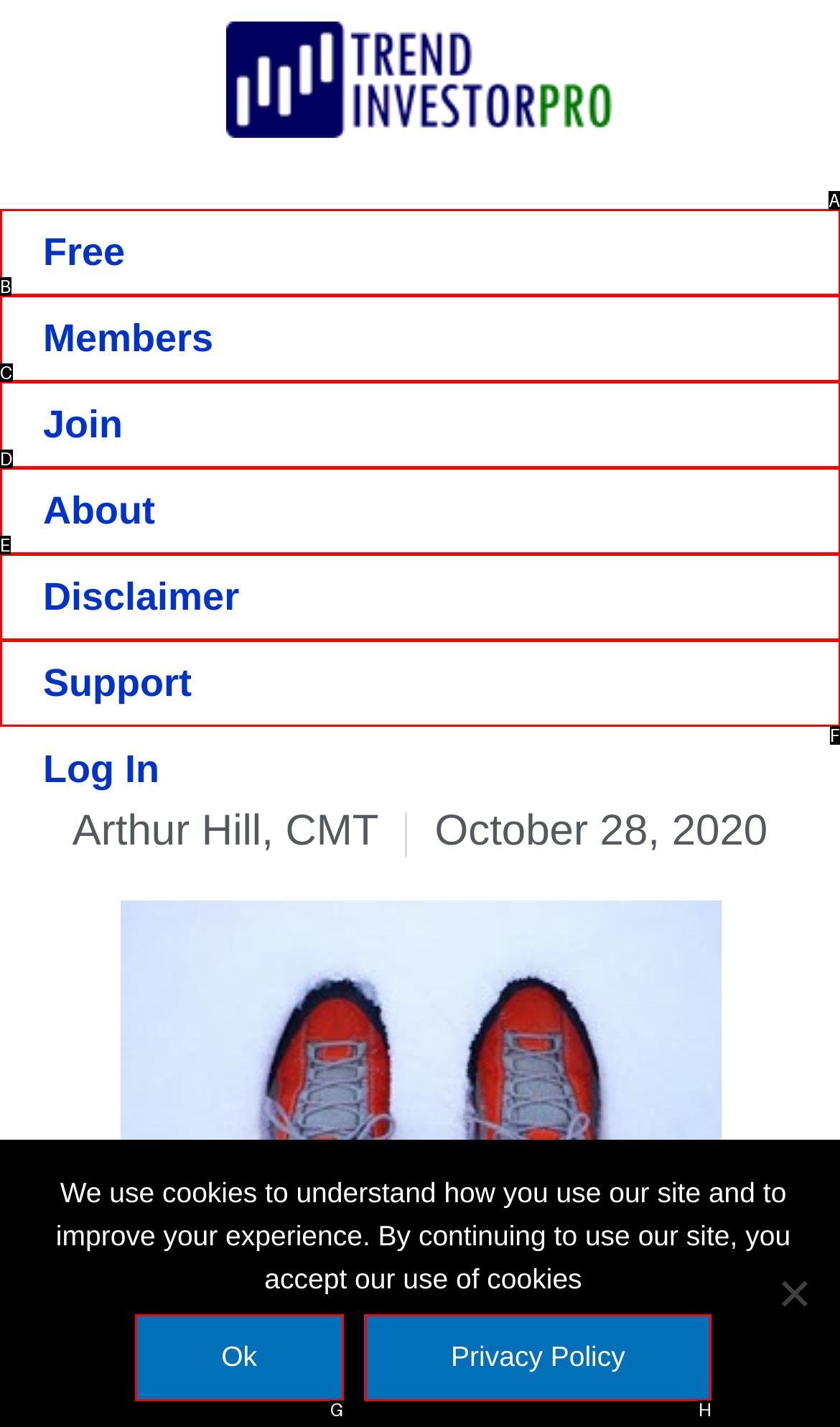Choose the letter that best represents the description: Join. Provide the letter as your response.

C